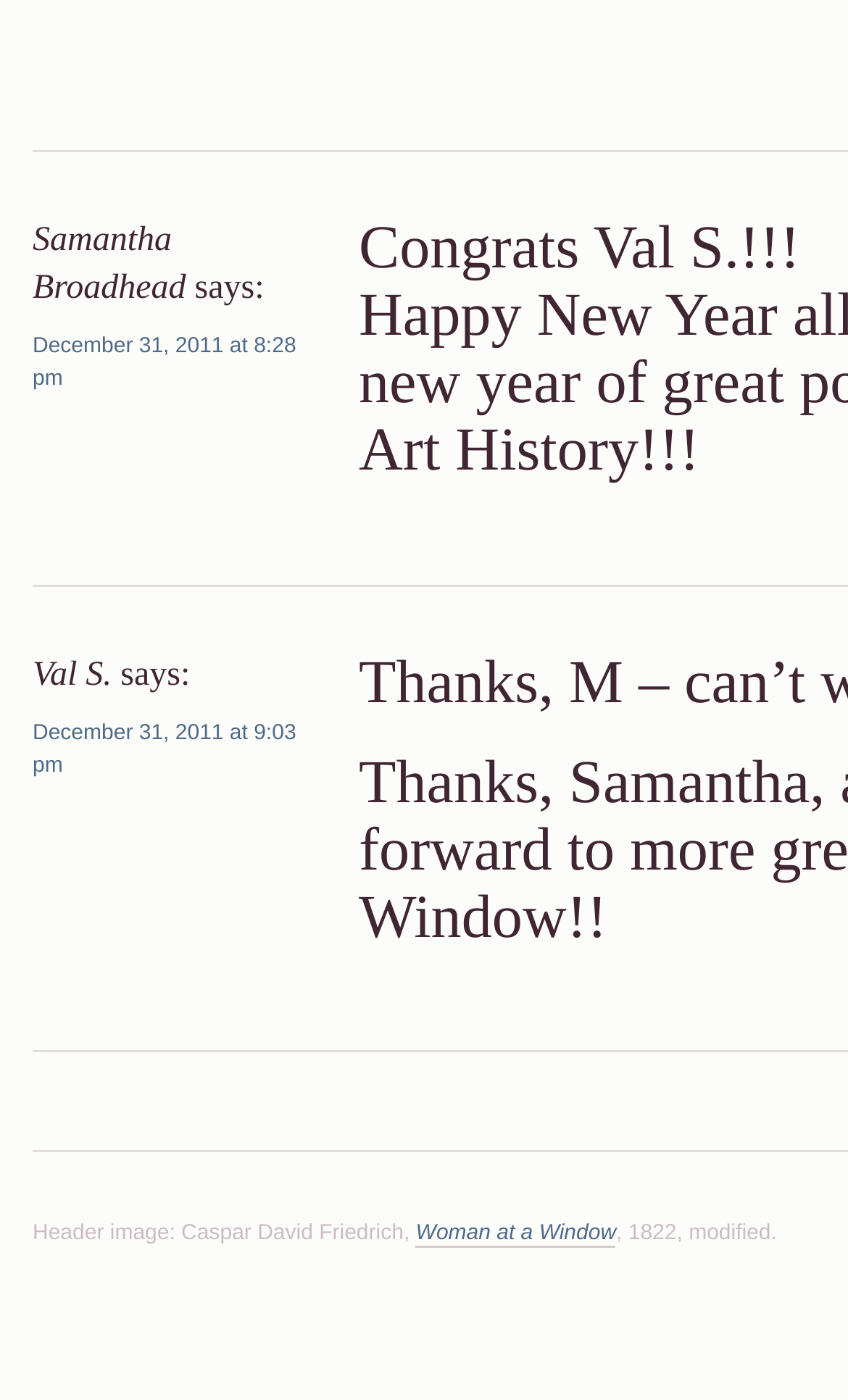Who is Val S.? Examine the screenshot and reply using just one word or a brief phrase.

Val S.